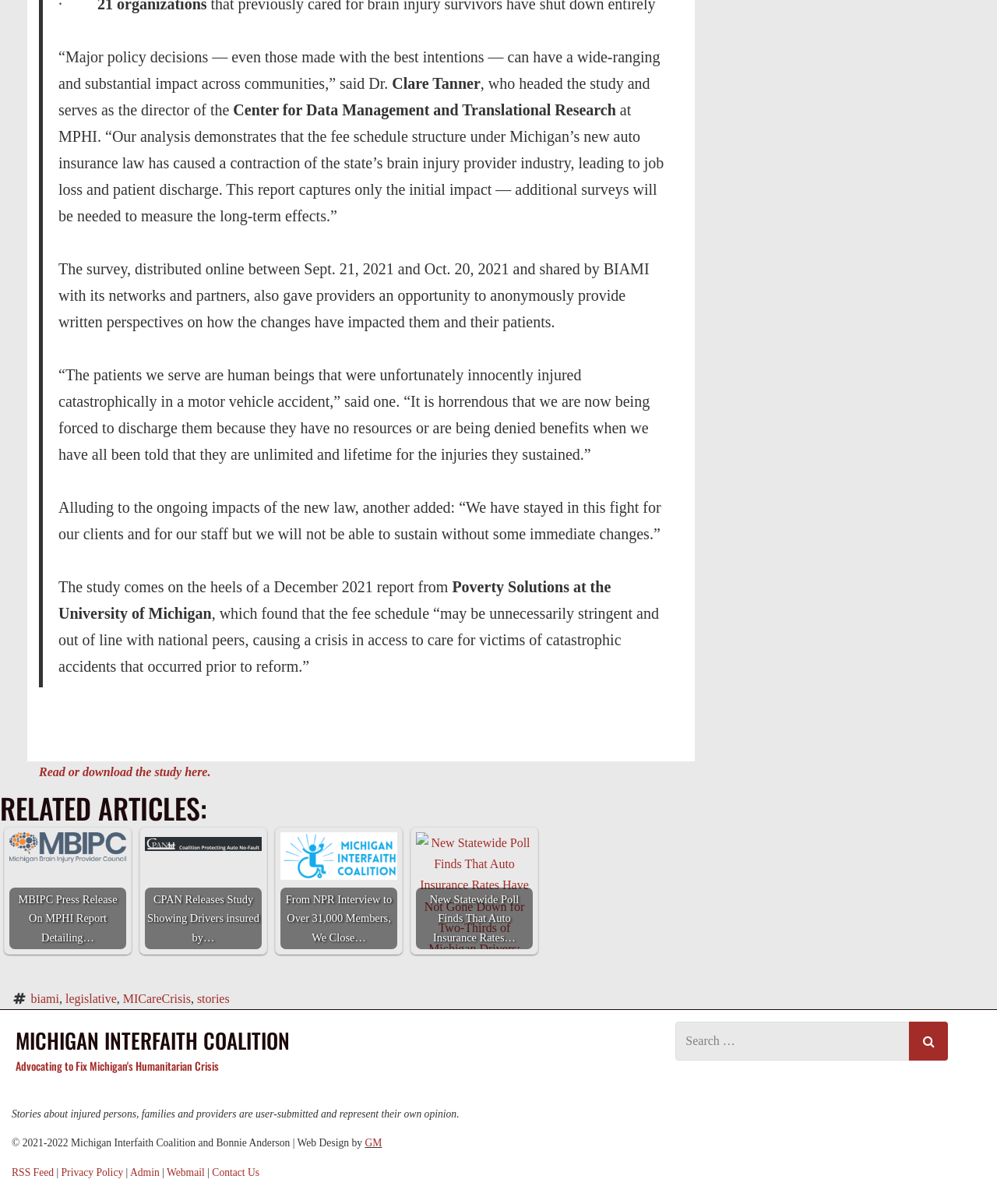What is the topic of the study mentioned in the article?
Based on the image content, provide your answer in one word or a short phrase.

Auto insurance law